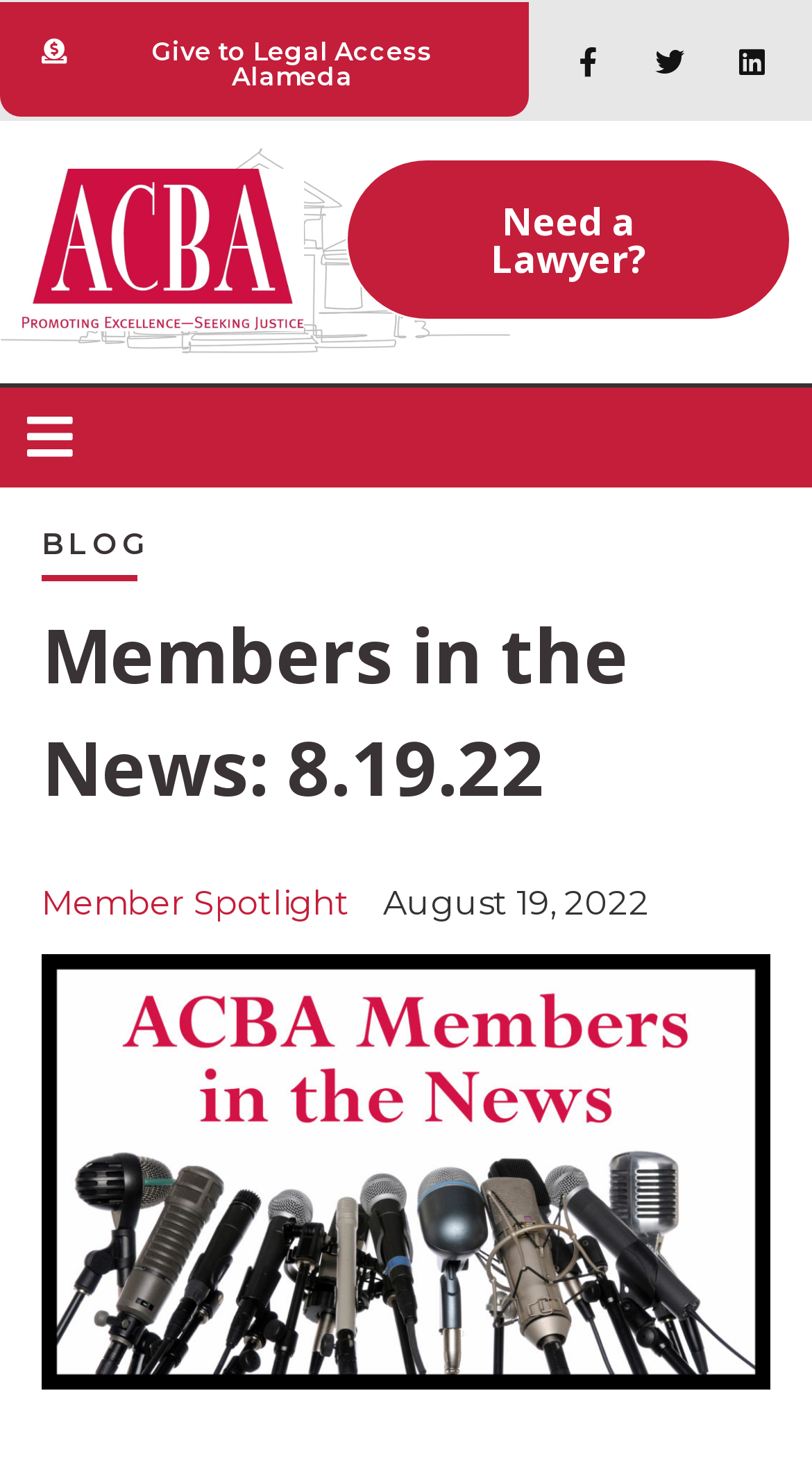Locate the bounding box for the described UI element: "Give to Legal Access Alameda". Ensure the coordinates are four float numbers between 0 and 1, formatted as [left, top, right, bottom].

[0.0, 0.001, 0.65, 0.08]